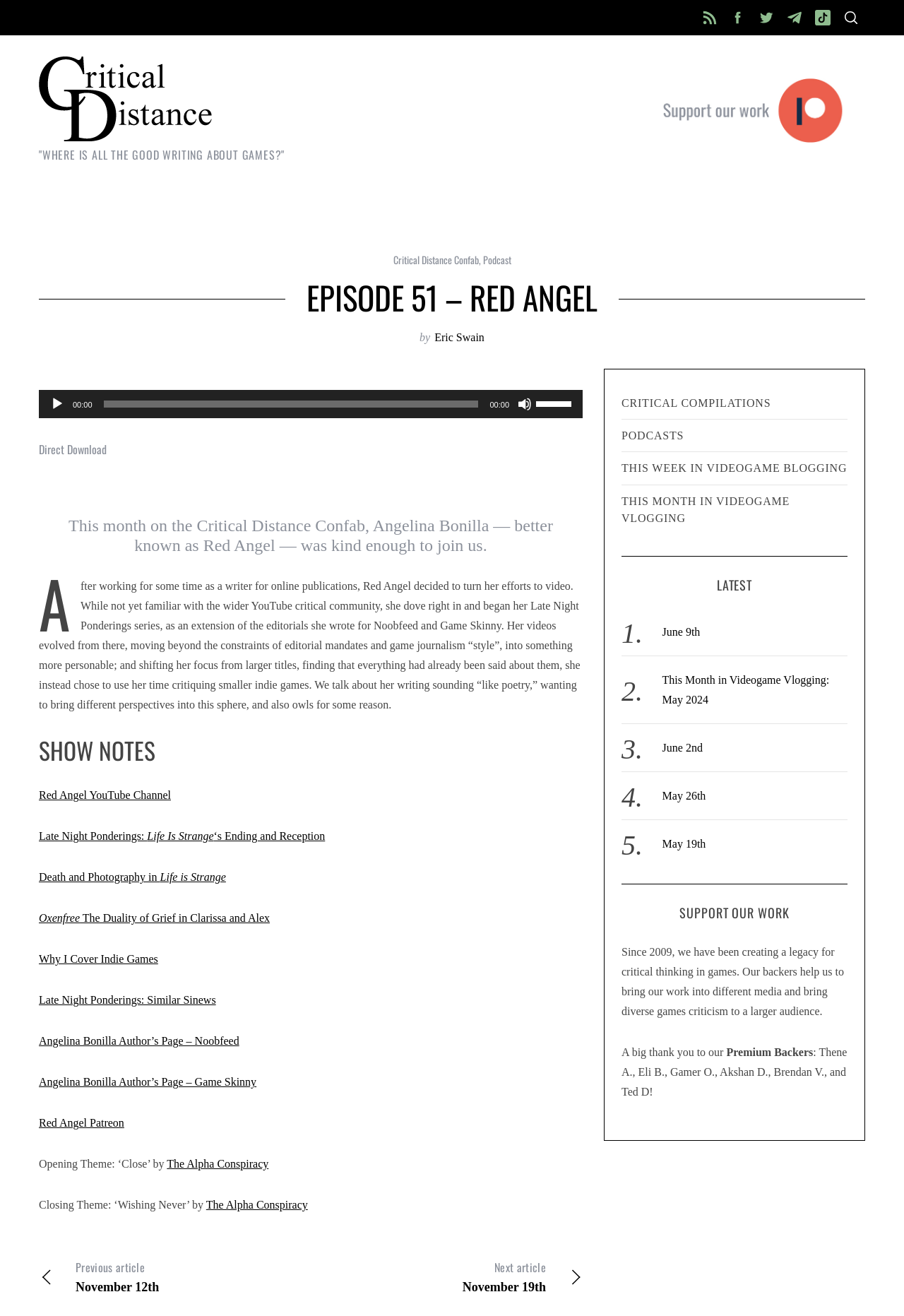Please give the bounding box coordinates of the area that should be clicked to fulfill the following instruction: "Search for something". The coordinates should be in the format of four float numbers from 0 to 1, i.e., [left, top, right, bottom].

[0.134, 0.289, 0.866, 0.339]